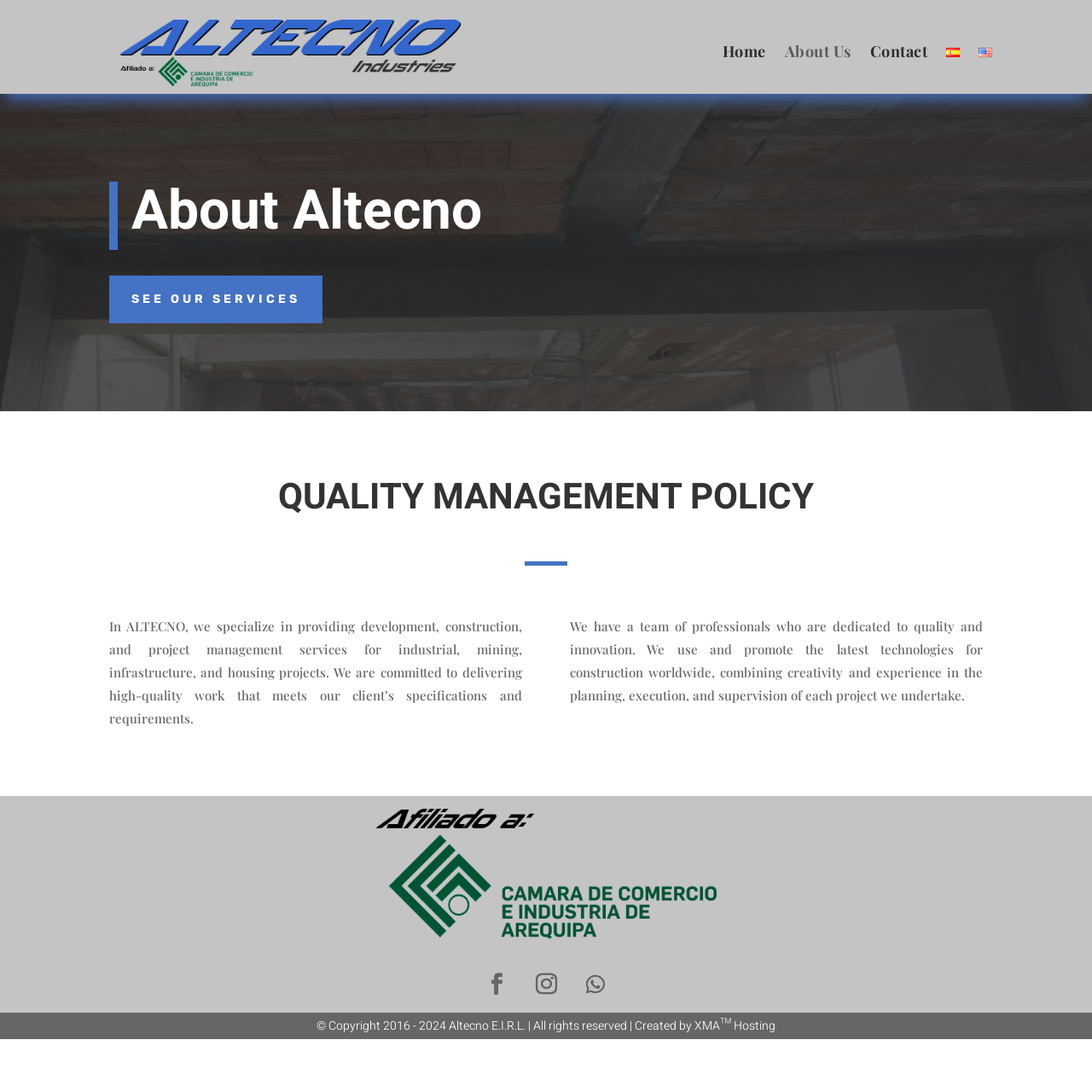Answer the question briefly using a single word or phrase: 
What is the quality management policy of the company?

Delivering high-quality work